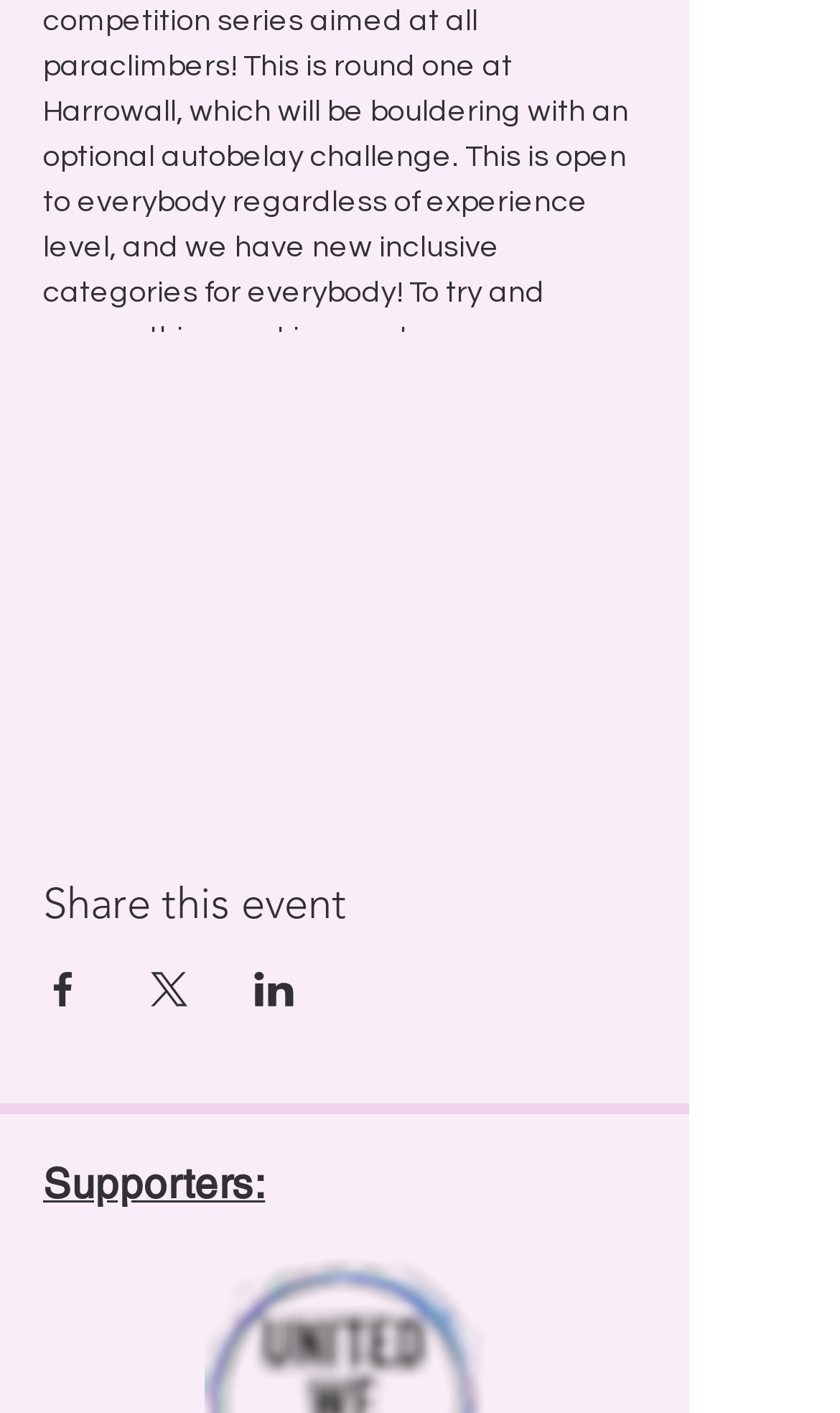Using the provided element description "aria-label="Share event on X"", determine the bounding box coordinates of the UI element.

[0.177, 0.688, 0.226, 0.713]